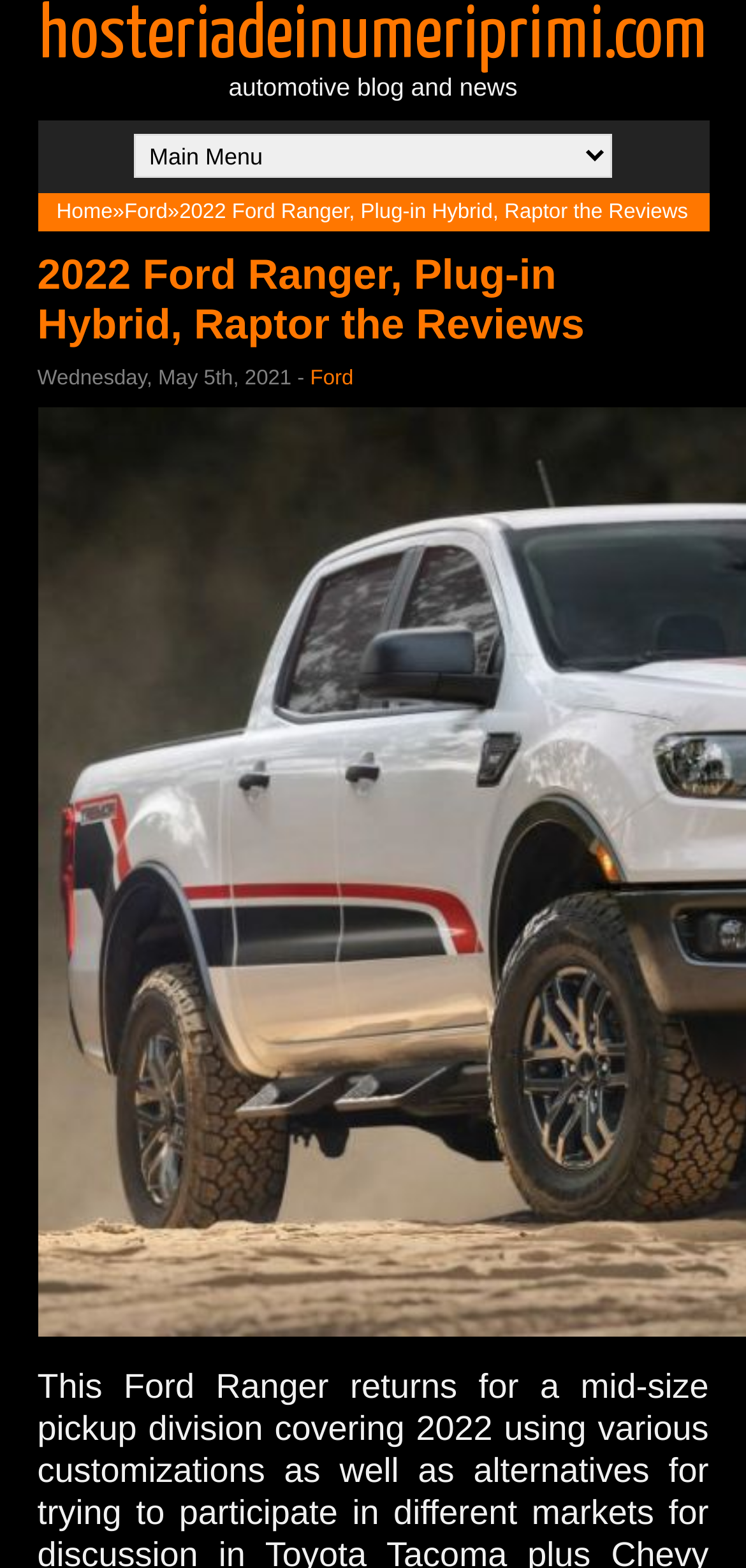What is the date of the article?
Refer to the image and answer the question using a single word or phrase.

May 5th, 2021